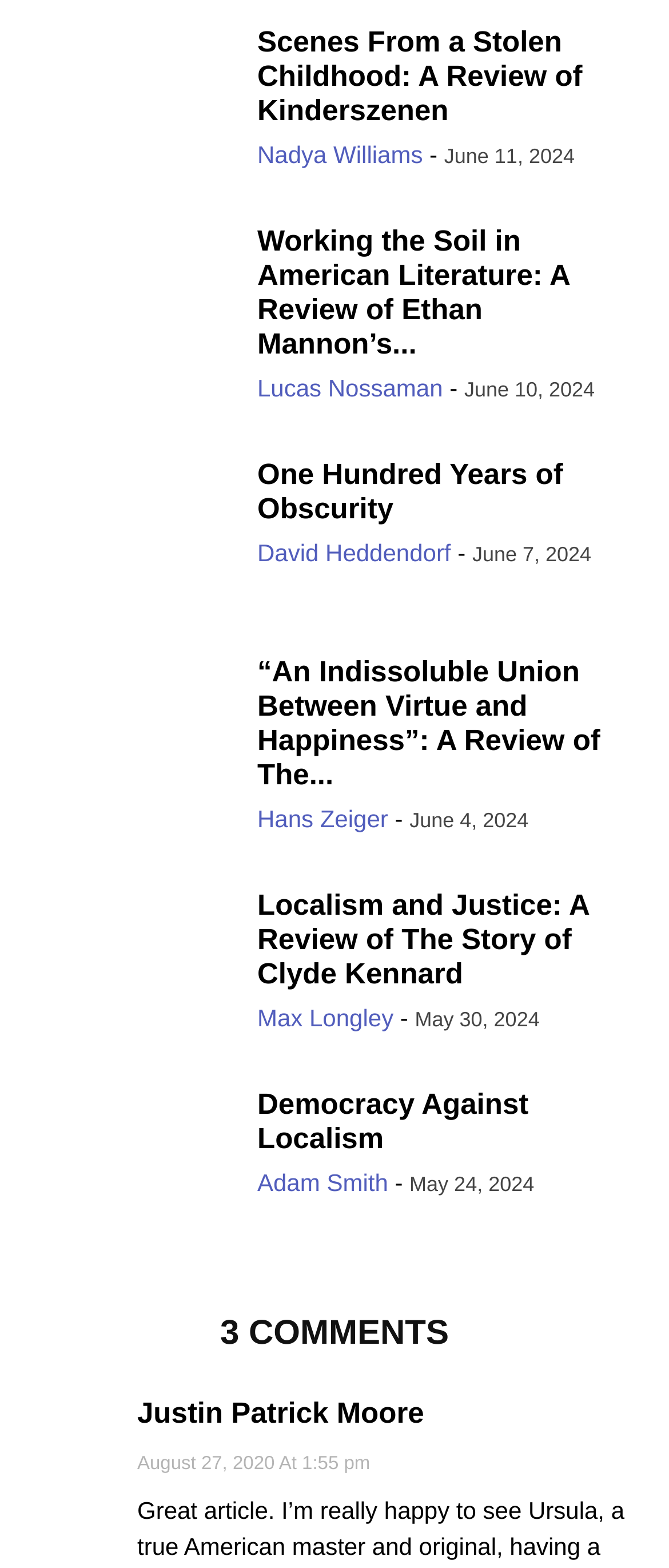Answer the following in one word or a short phrase: 
How many comments are on this webpage?

3